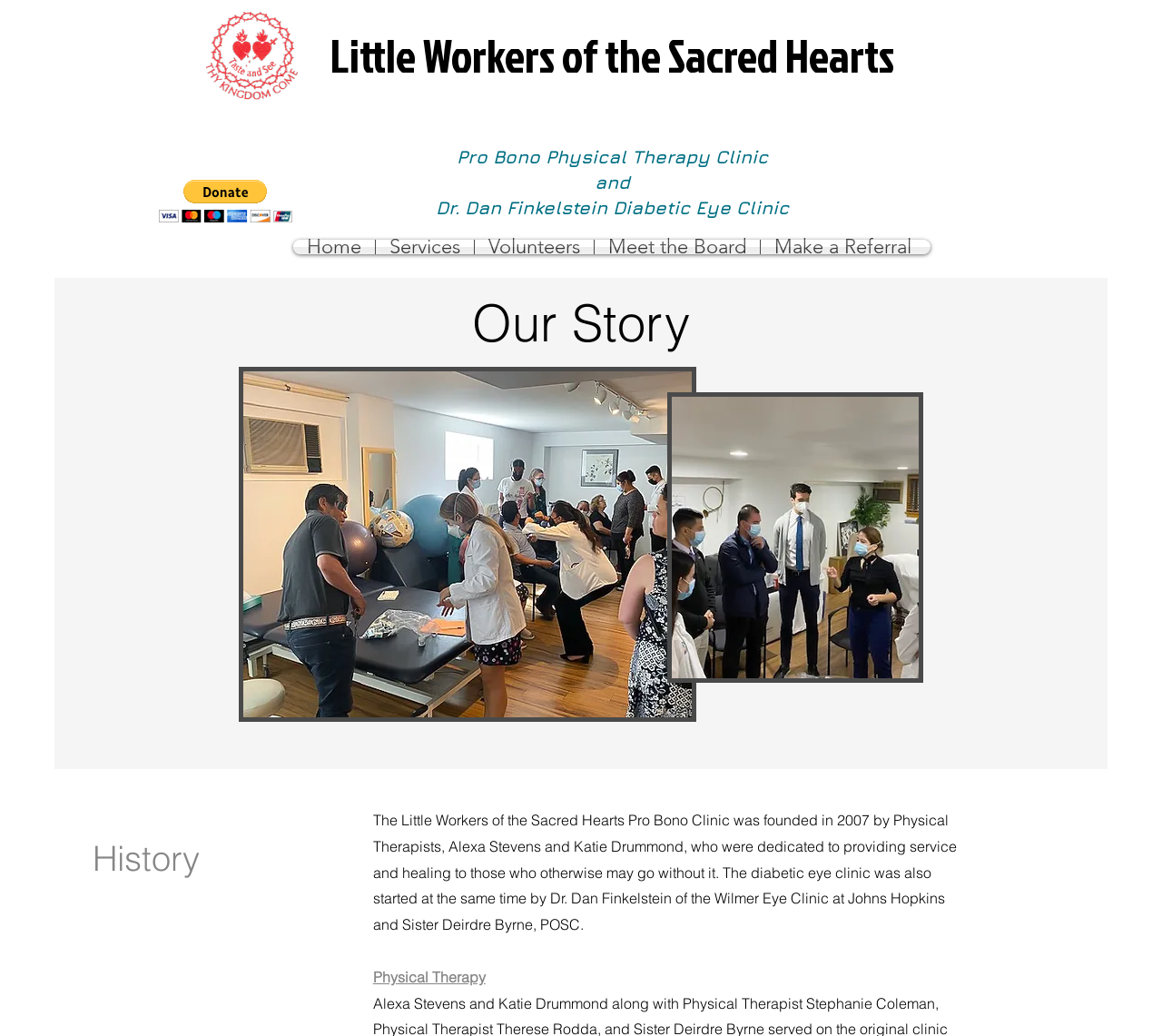Use a single word or phrase to answer the question: What is the name of the eye clinic?

Dr. Dan Finkelstein Diabetic Eye Clinic